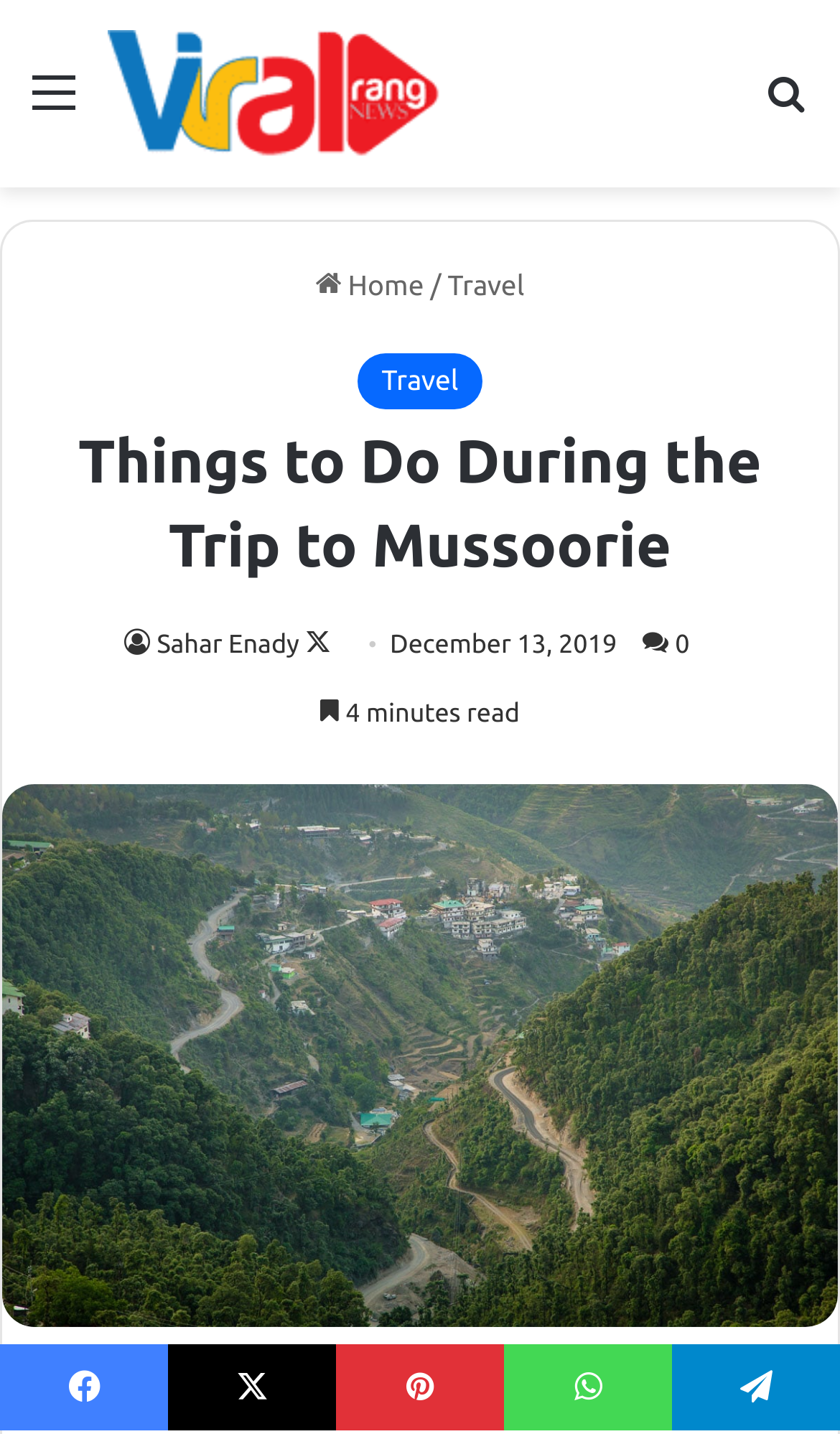Identify the bounding box coordinates of the section that should be clicked to achieve the task described: "Search for a term".

None